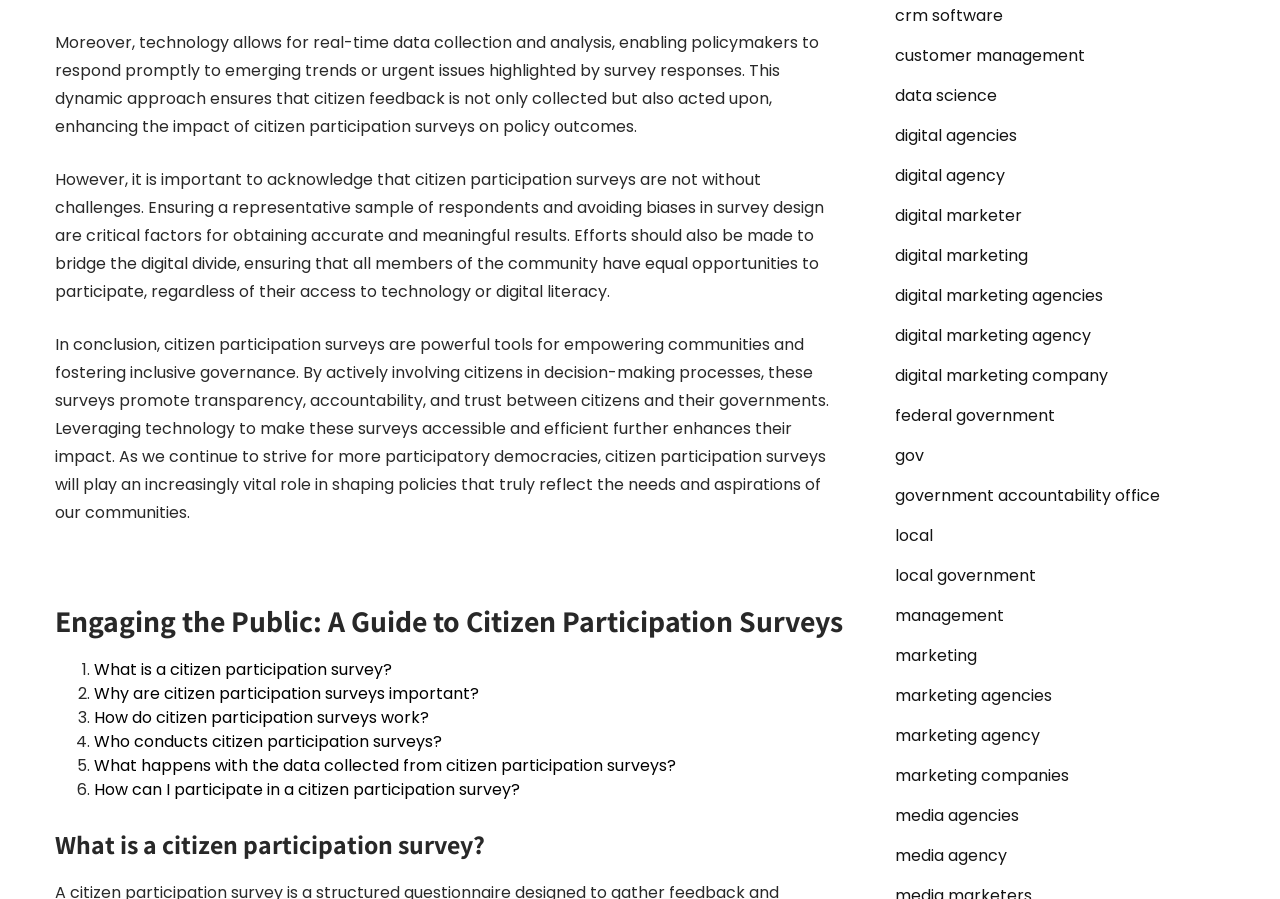Determine the bounding box coordinates for the area you should click to complete the following instruction: "Click on 'How do citizen participation surveys work?'".

[0.073, 0.785, 0.335, 0.811]